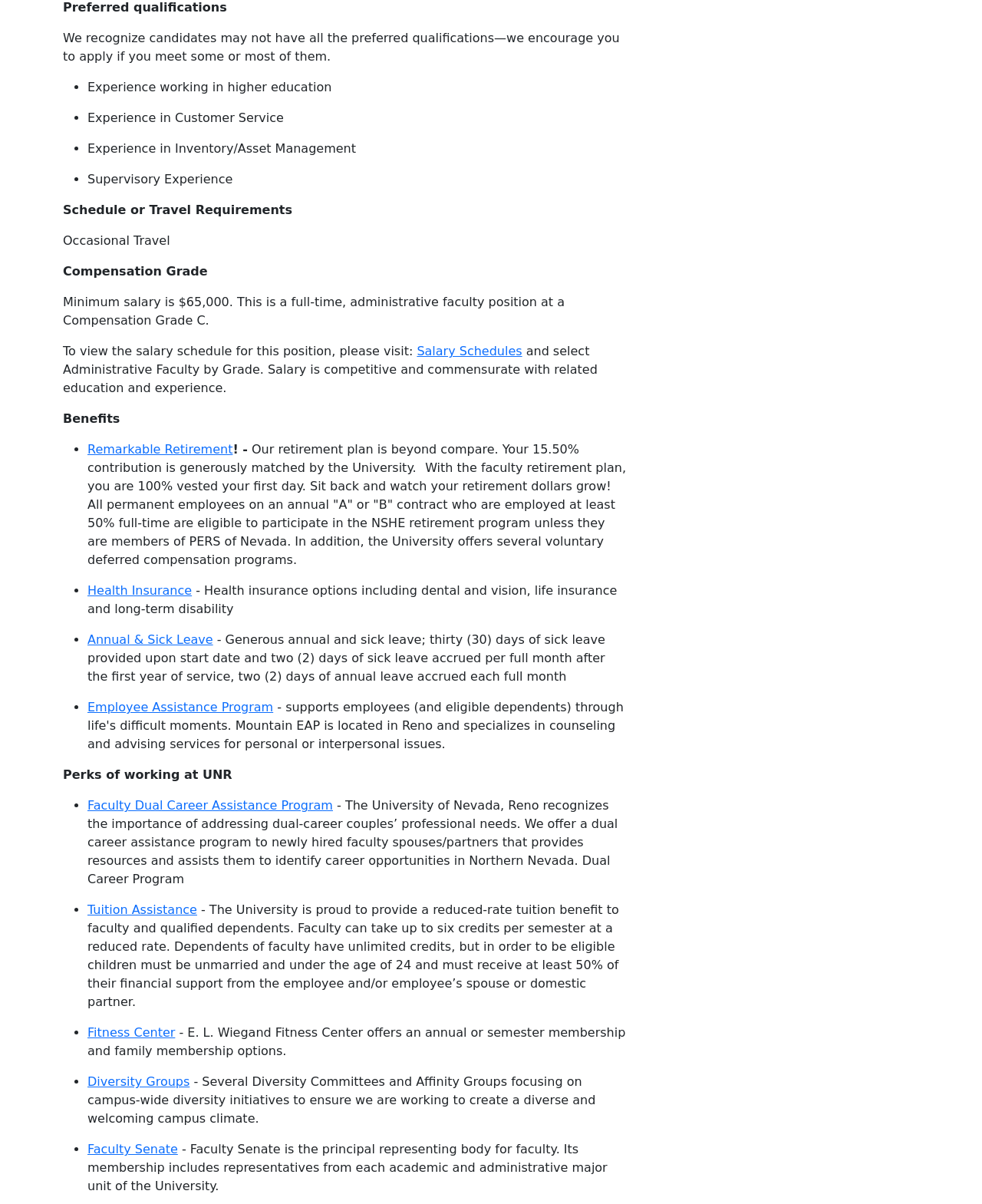Find the bounding box coordinates for the HTML element described as: "Fitness Center". The coordinates should consist of four float values between 0 and 1, i.e., [left, top, right, bottom].

[0.089, 0.852, 0.178, 0.864]